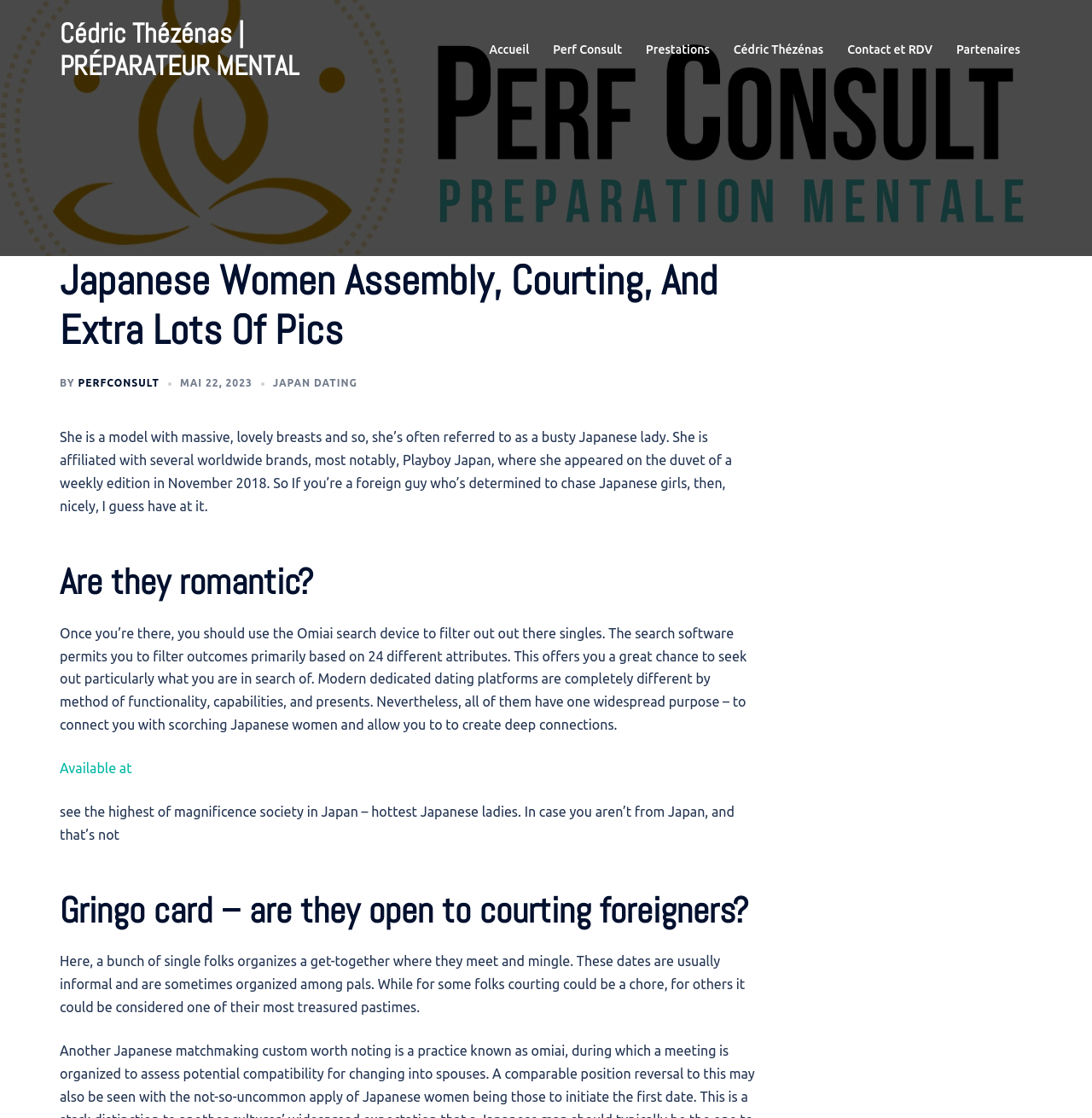What type of event is organized by a group of single people?
Refer to the screenshot and deliver a thorough answer to the question presented.

According to the text, 'Here, a bunch of single folks organizes a get-together where they meet and mingle.' This implies that the event organized by a group of single people is a get-together.